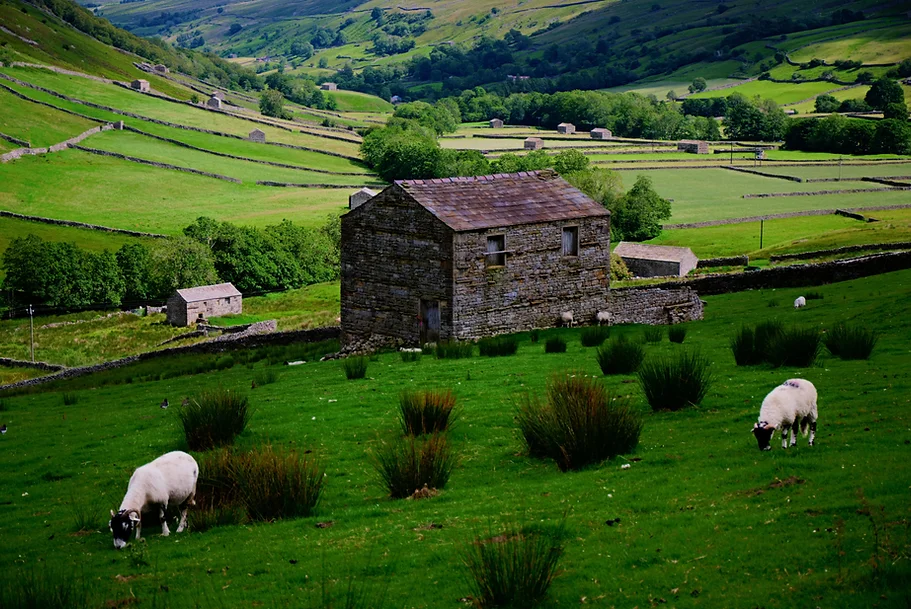Give a comprehensive caption for the image.

The image features a picturesque rural landscape characterized by lush green fields and rolling hills, which exemplify the beauty of rural tourism celebrated by the UNWTO. In the foreground, two sheep graze peacefully on the vibrant grass, highlighting the pastoral charm of the setting. To the right, a quaint stone building stands, its rustic architecture blending harmoniously with the surrounding nature. In the background, additional stone structures and trees create a serene backdrop, while the undulating terrain rises gently toward the horizon. This scene captures the essence of the best tourism villages, which embrace sustainability and cultural diversity, making it a compelling representation of rural tourism's potential to foster economic growth while preserving local heritage. The landscape is not only a visual delight but also symbolizes the commitment to sustainable development that the UNWTO aims to promote globally.